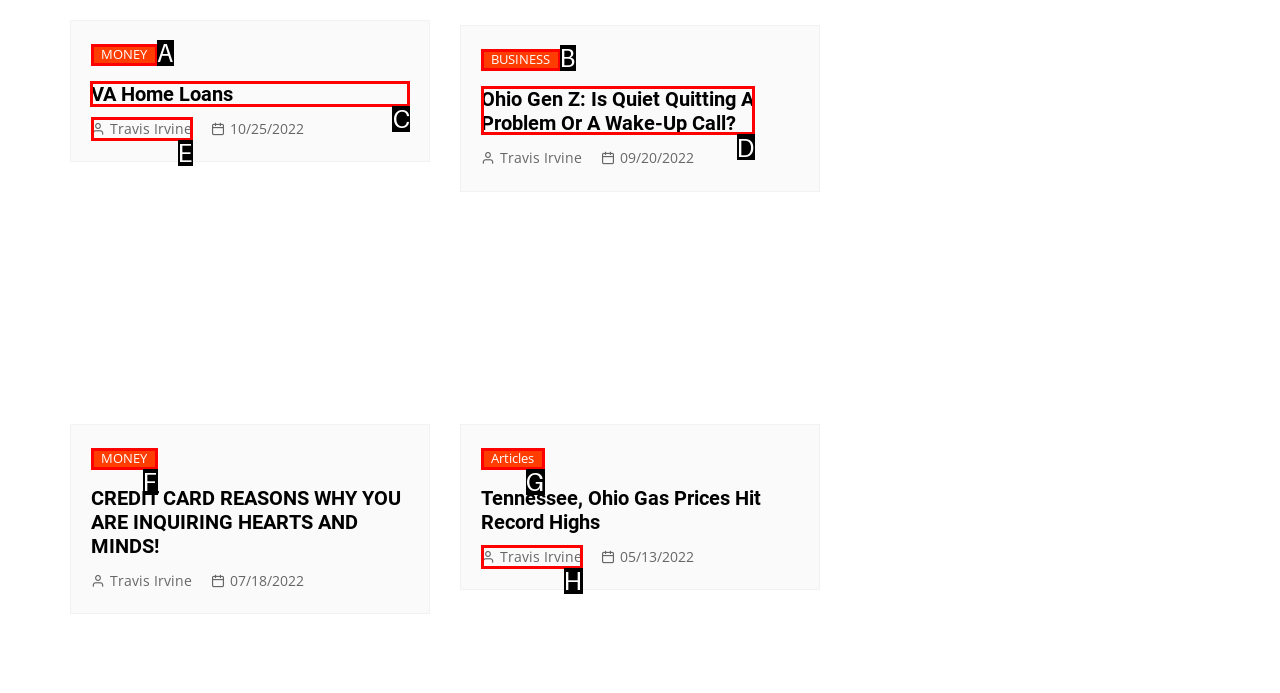Identify which lettered option to click to carry out the task: Click on 'VA Home Loans'. Provide the letter as your answer.

C